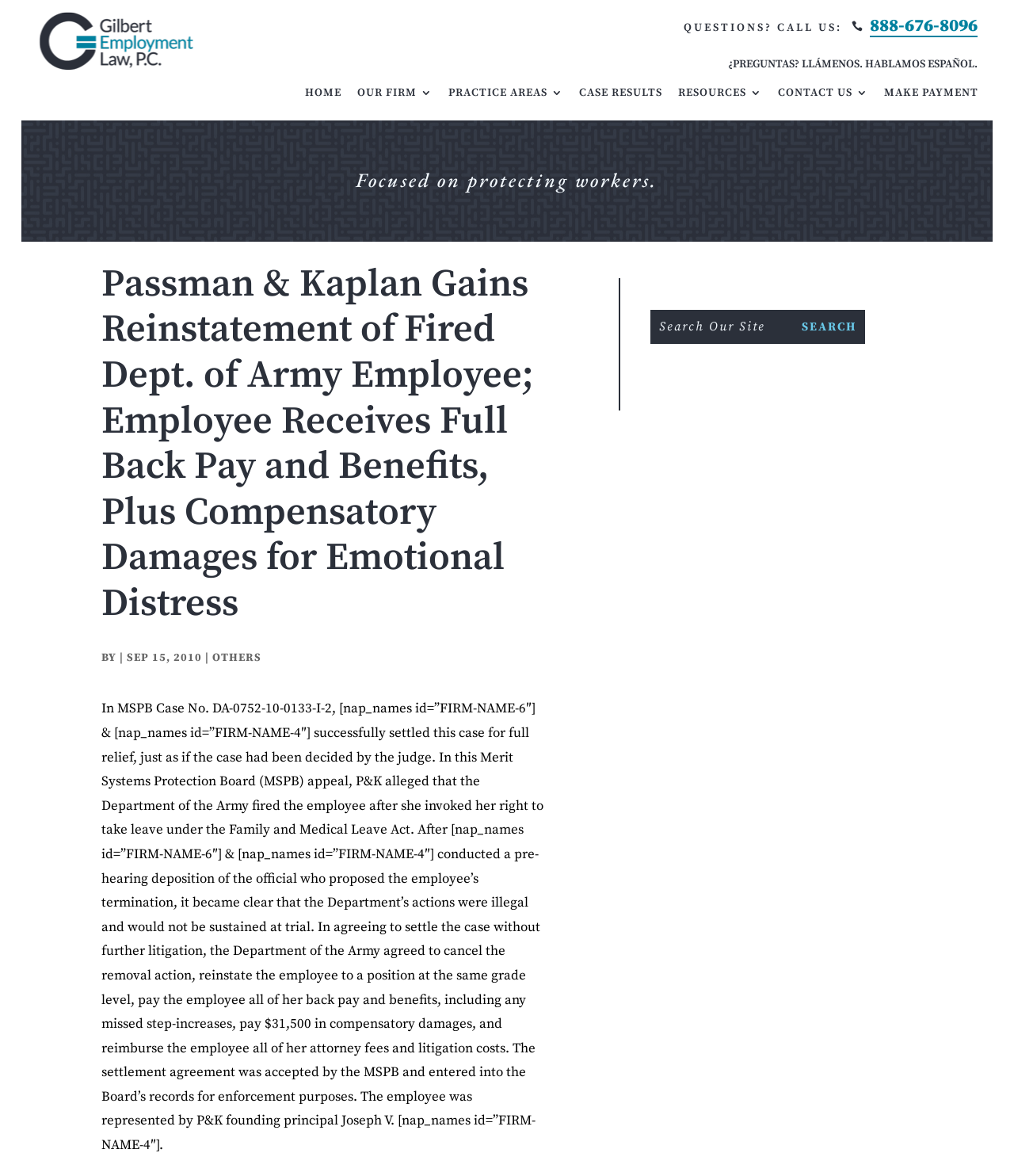Indicate the bounding box coordinates of the element that must be clicked to execute the instruction: "Call the phone number". The coordinates should be given as four float numbers between 0 and 1, i.e., [left, top, right, bottom].

[0.858, 0.013, 0.964, 0.032]